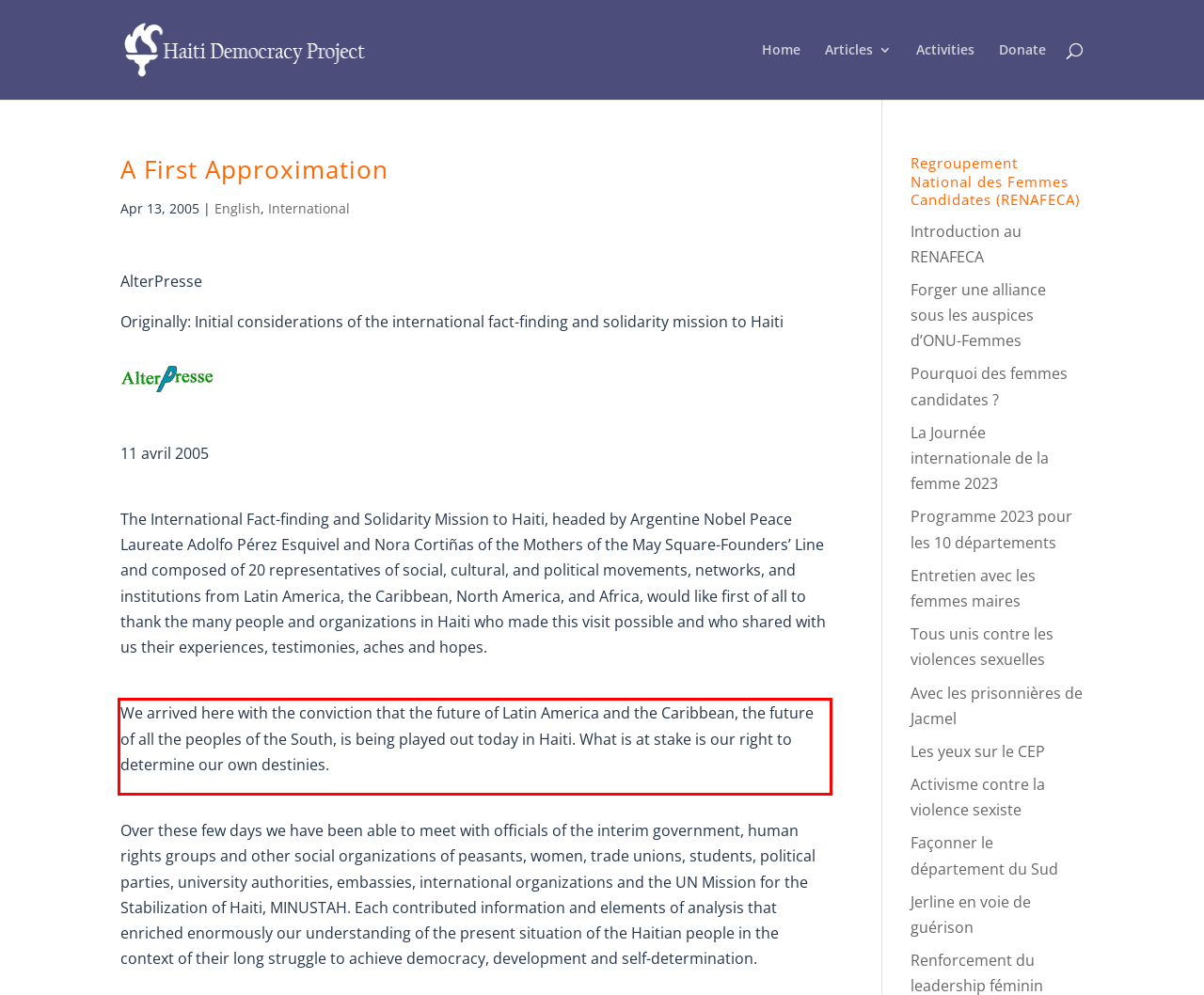Examine the webpage screenshot, find the red bounding box, and extract the text content within this marked area.

We arrived here with the conviction that the future of Latin America and the Caribbean, the future of all the peoples of the South, is being played out today in Haiti. What is at stake is our right to determine our own destinies.